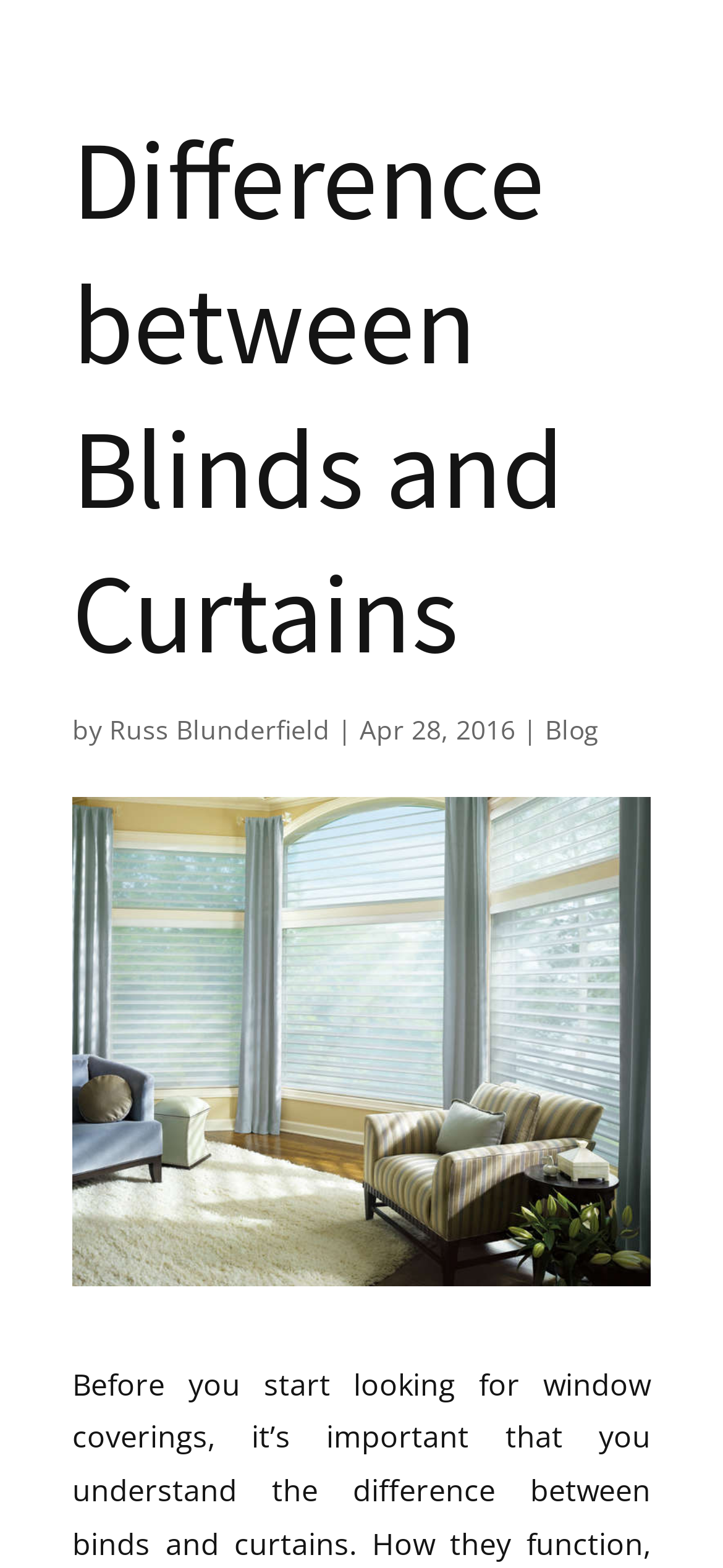What is the category of the article?
Using the image, provide a concise answer in one word or a short phrase.

Blog